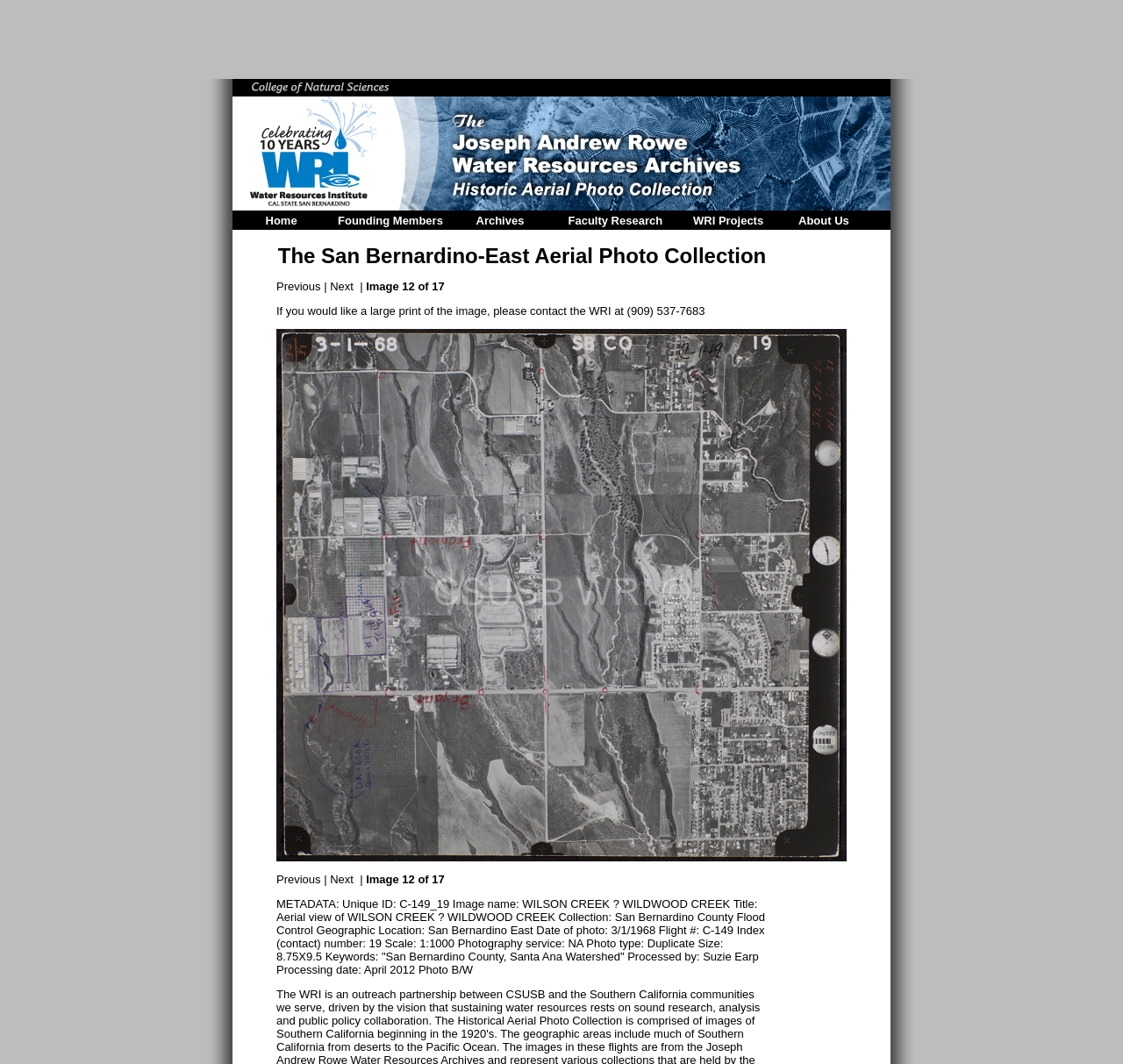Provide an in-depth caption for the elements present on the webpage.

The webpage is about the San Bernardino-East Aerial Photo Collection, which is part of the Water Resources Institute. At the top, there is a banner with the CSUSB logo, followed by a "Skip Navigation" link and a link to the College of Natural Sciences. Below this, there is a large image celebrating the 10-year anniversary of the Water Resources Institute.

The main content area is divided into two sections. The top section has a table with six columns, each containing a link to a different page: Home, Founding Members, Archives, Faculty Research, WRI Projects, and About Us.

Below this table, there is a heading that reads "The San Bernardino-East Aerial Photo Collection". This is followed by a navigation section with links to Previous and Next pages, as well as a text indicating that the current image is 12 of 17.

The main image on the page is an aerial photo labeled "San Bernardino-East 12", which takes up most of the page. Below the image, there is a text providing information on how to obtain a large print of the image, and another navigation section with links to Previous and Next pages.

Finally, at the bottom of the page, there is a metadata section that provides detailed information about the image, including its unique ID, image name, title, collection, geographic location, date of photo, and other relevant details.